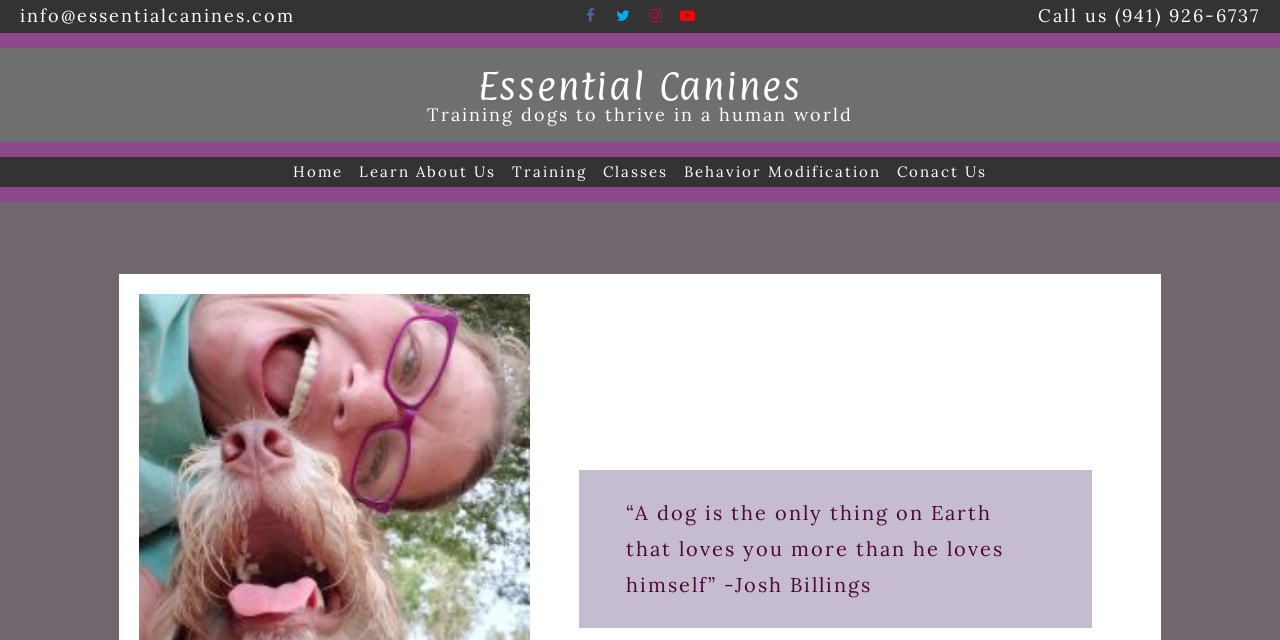Utilize the details in the image to thoroughly answer the following question: What is the author of the quote?

I found the author of the quote by looking at the StaticText element with the text '-Josh Billings' at coordinates [0.56, 0.894, 0.681, 0.933].